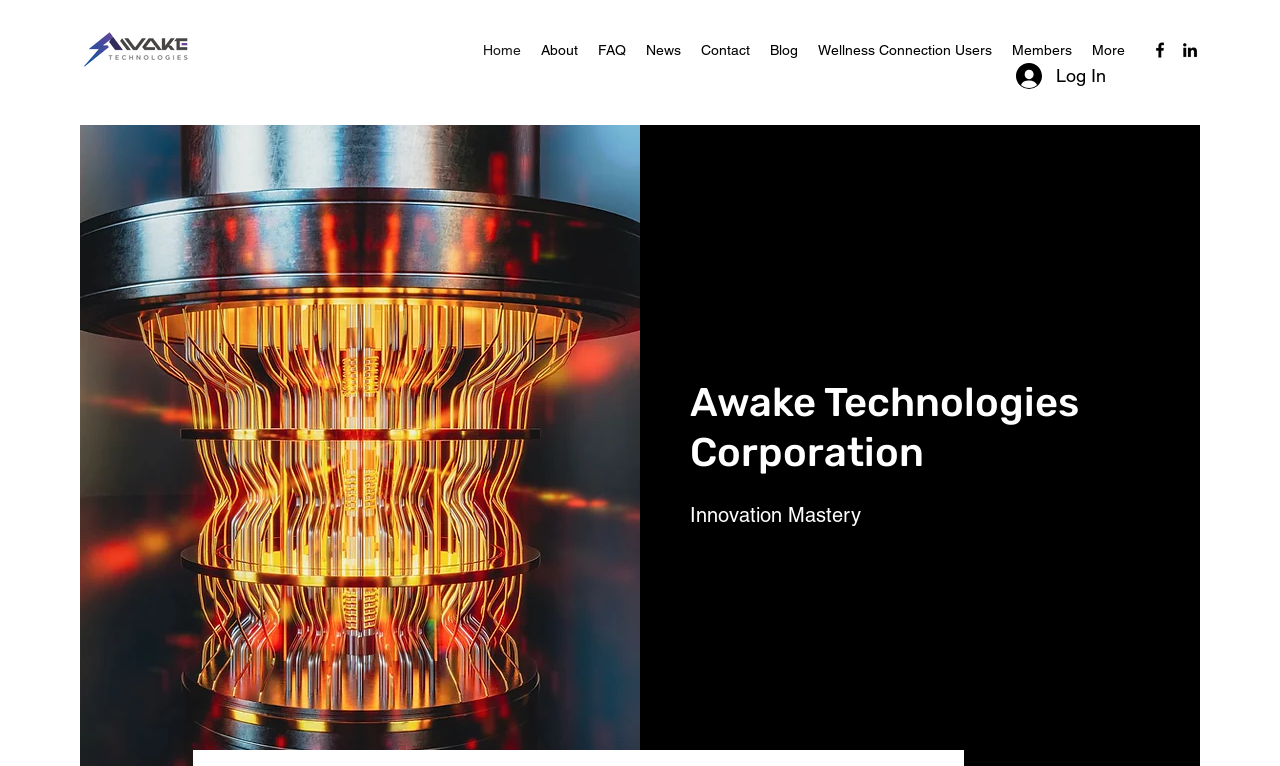Kindly provide the bounding box coordinates of the section you need to click on to fulfill the given instruction: "Visit the About page".

[0.415, 0.046, 0.459, 0.085]